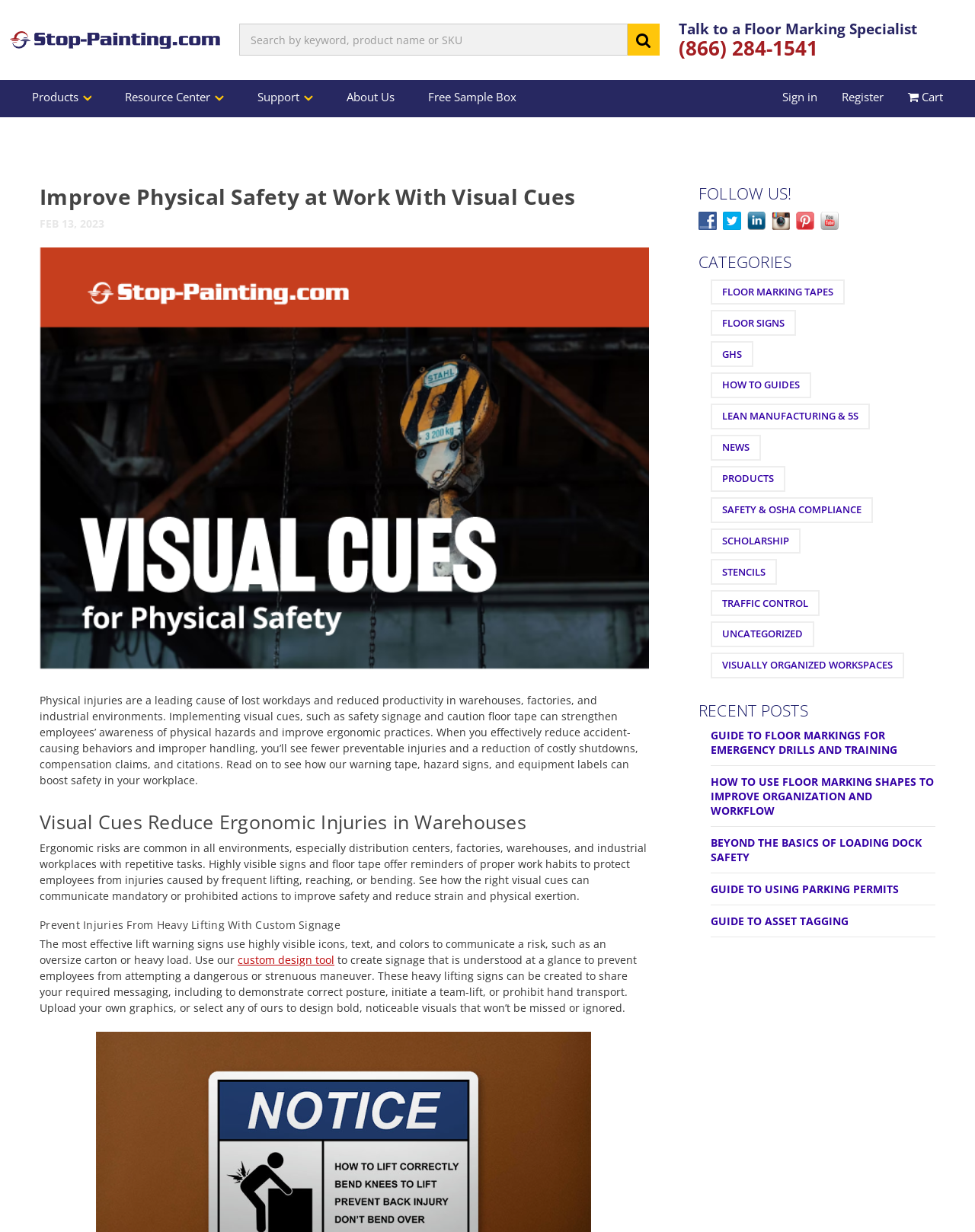Kindly determine the bounding box coordinates of the area that needs to be clicked to fulfill this instruction: "Follow on Facebook".

[0.716, 0.172, 0.738, 0.184]